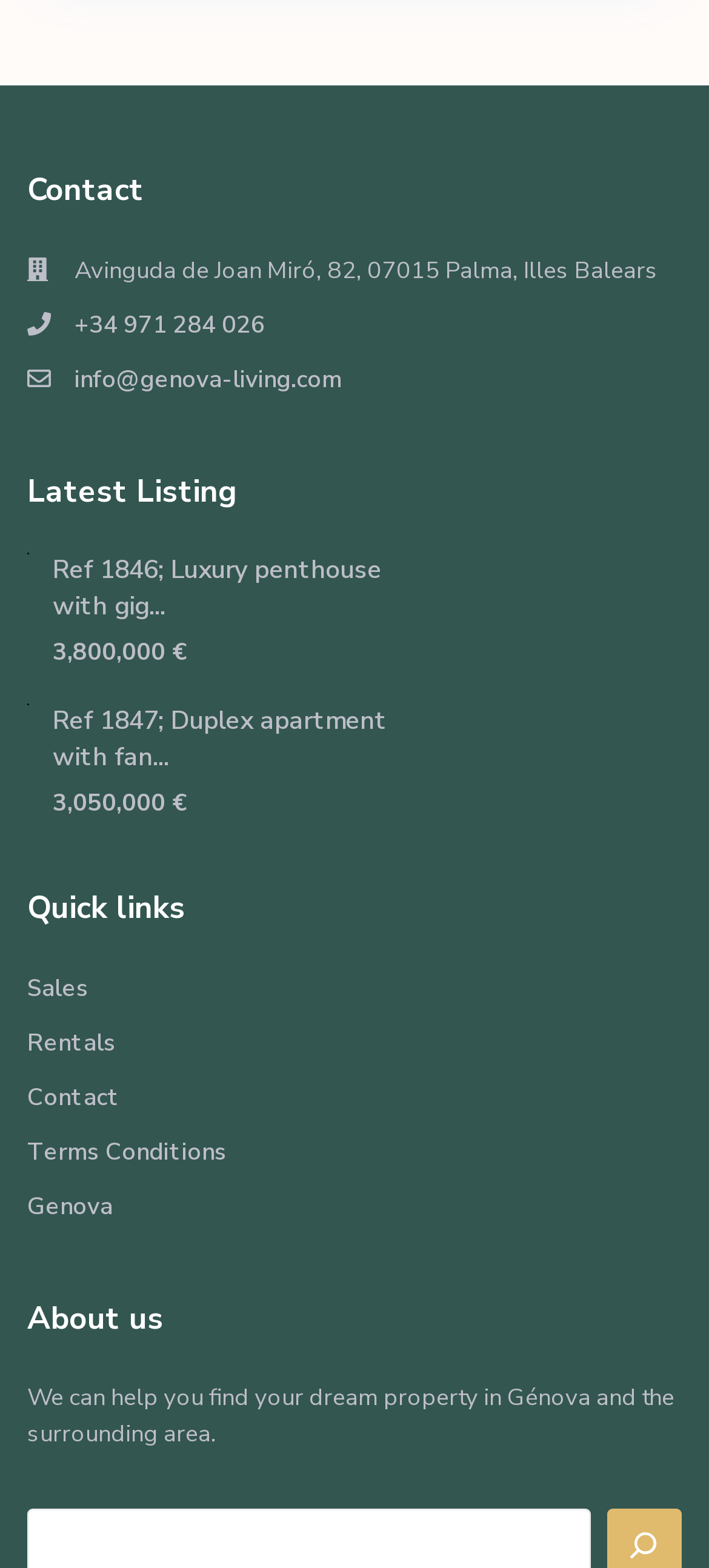Please reply to the following question using a single word or phrase: 
How many properties are listed under 'Latest Listing'?

2